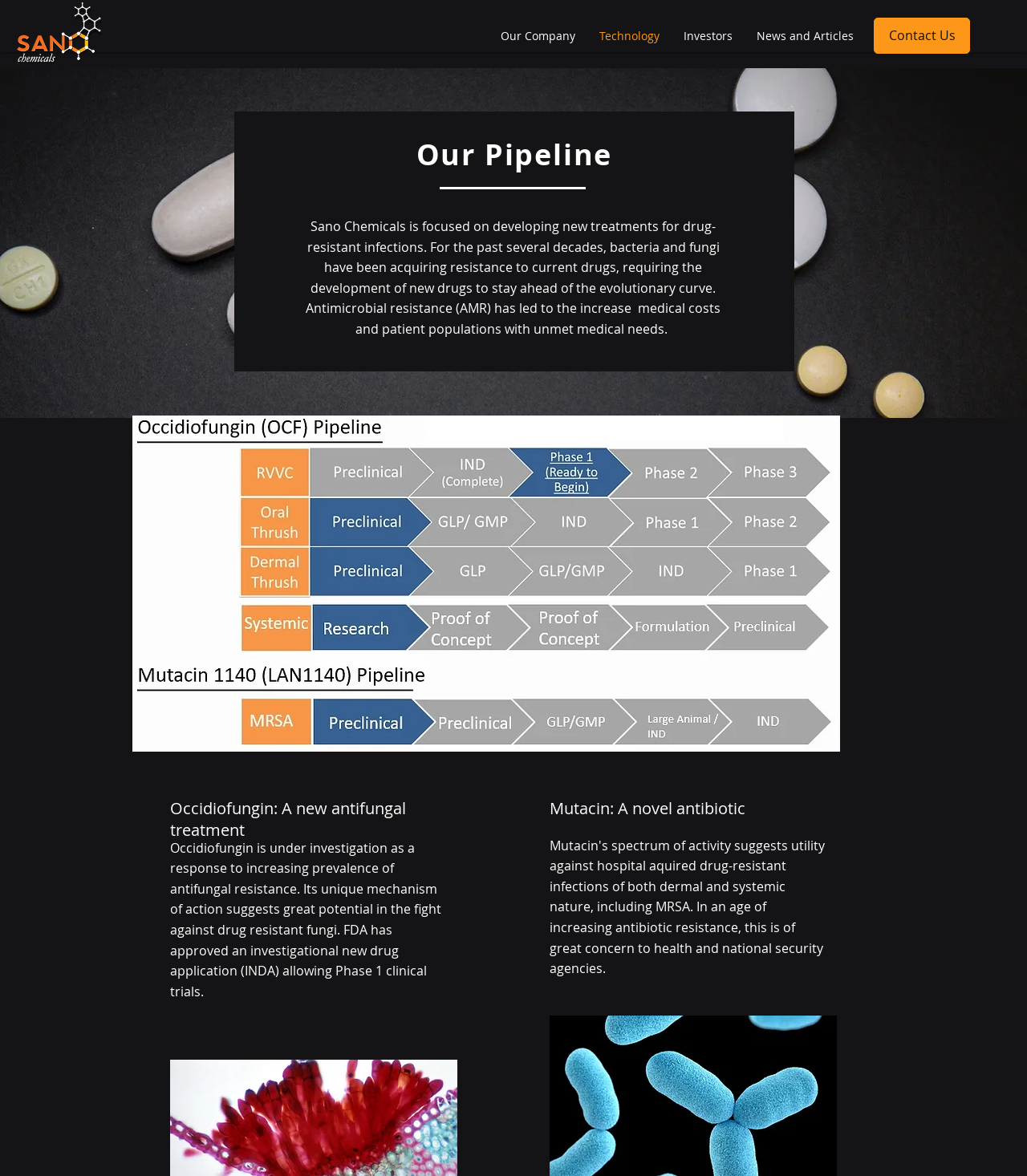Reply to the question below using a single word or brief phrase:
What is the company focused on developing?

new treatments for drug-resistant infections